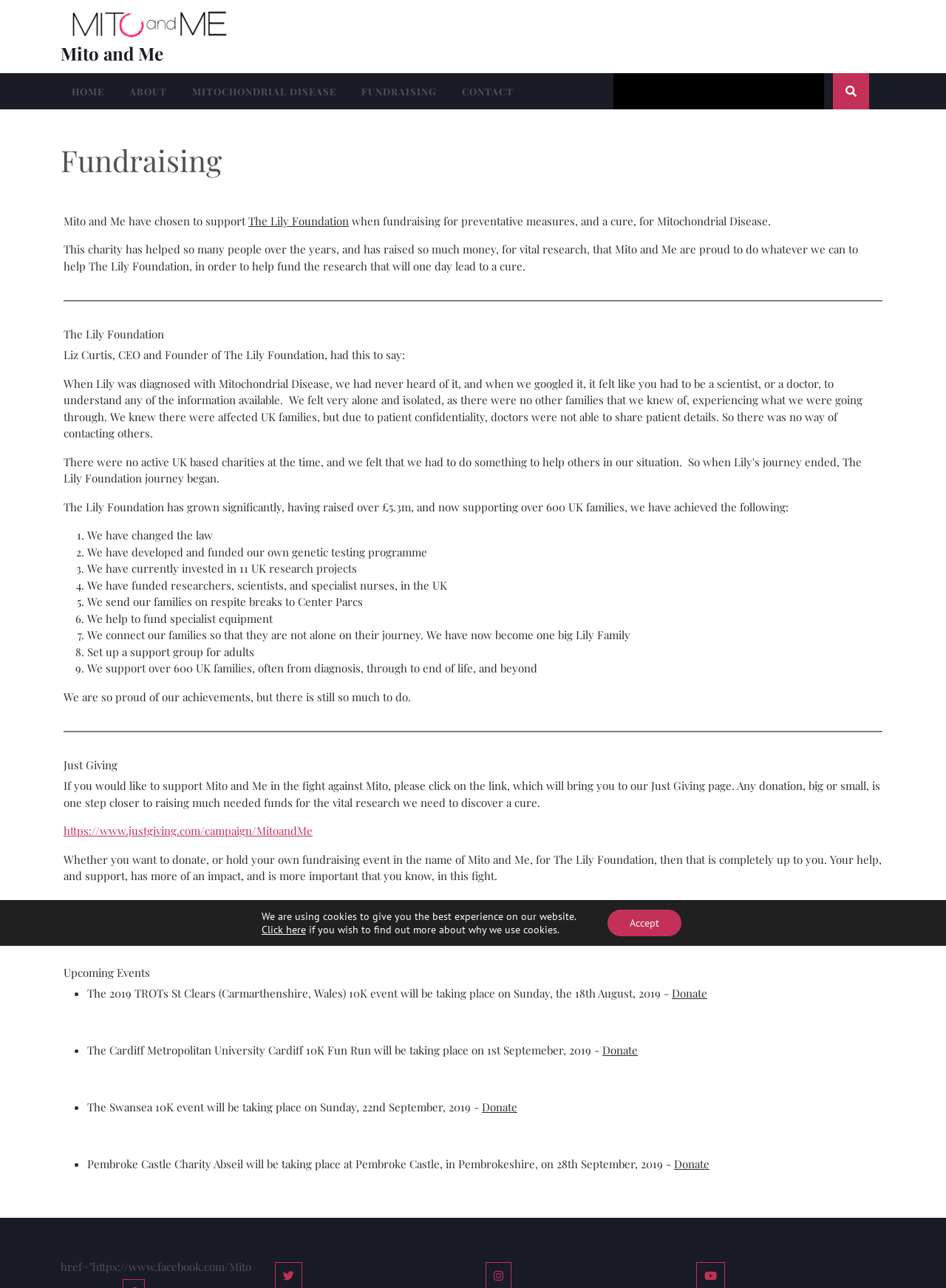How much money has The Lily Foundation raised?
Please provide a single word or phrase as your answer based on the screenshot.

£5.3m